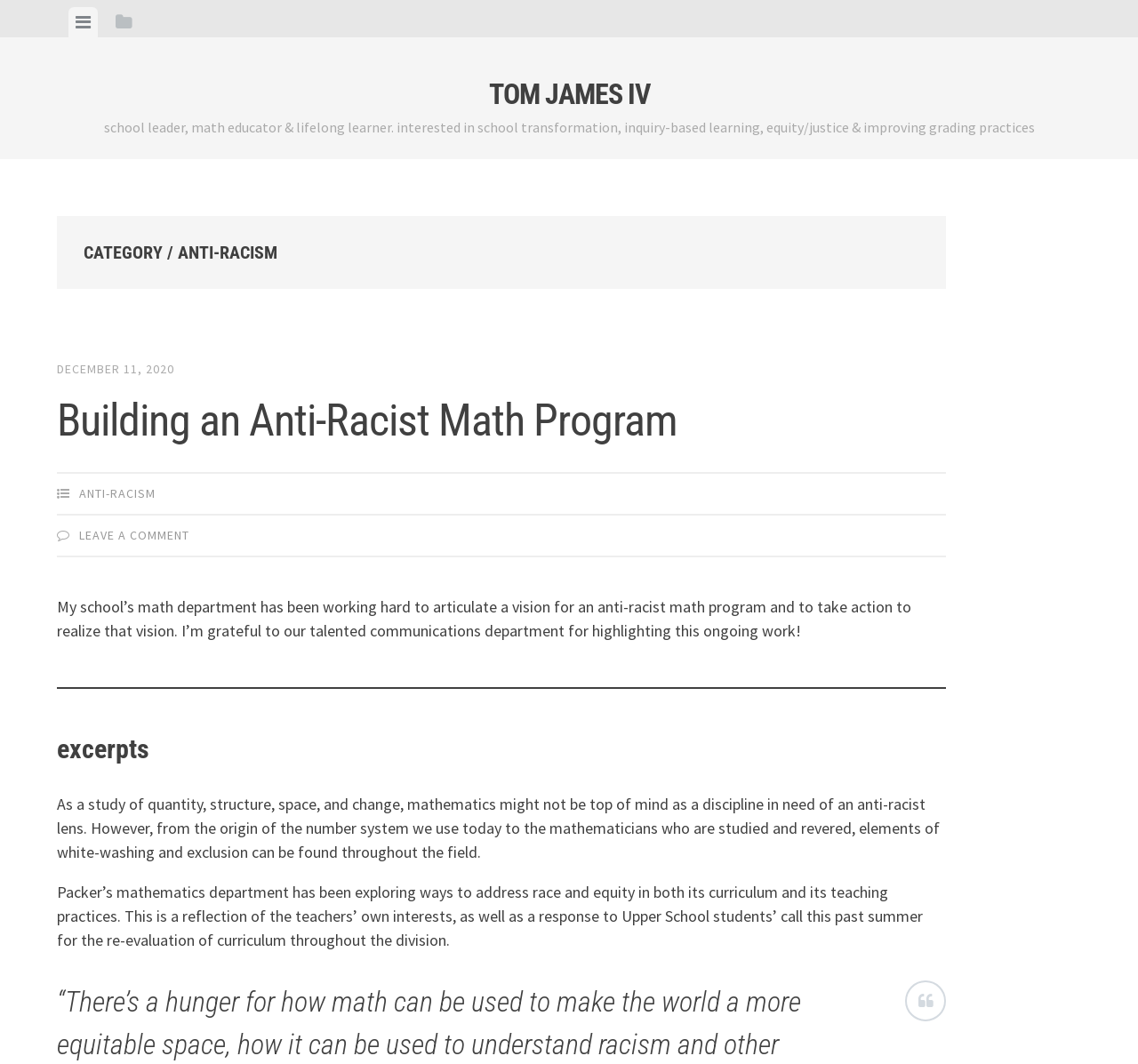Find the bounding box coordinates for the element described here: "anti-racism".

[0.07, 0.456, 0.137, 0.472]